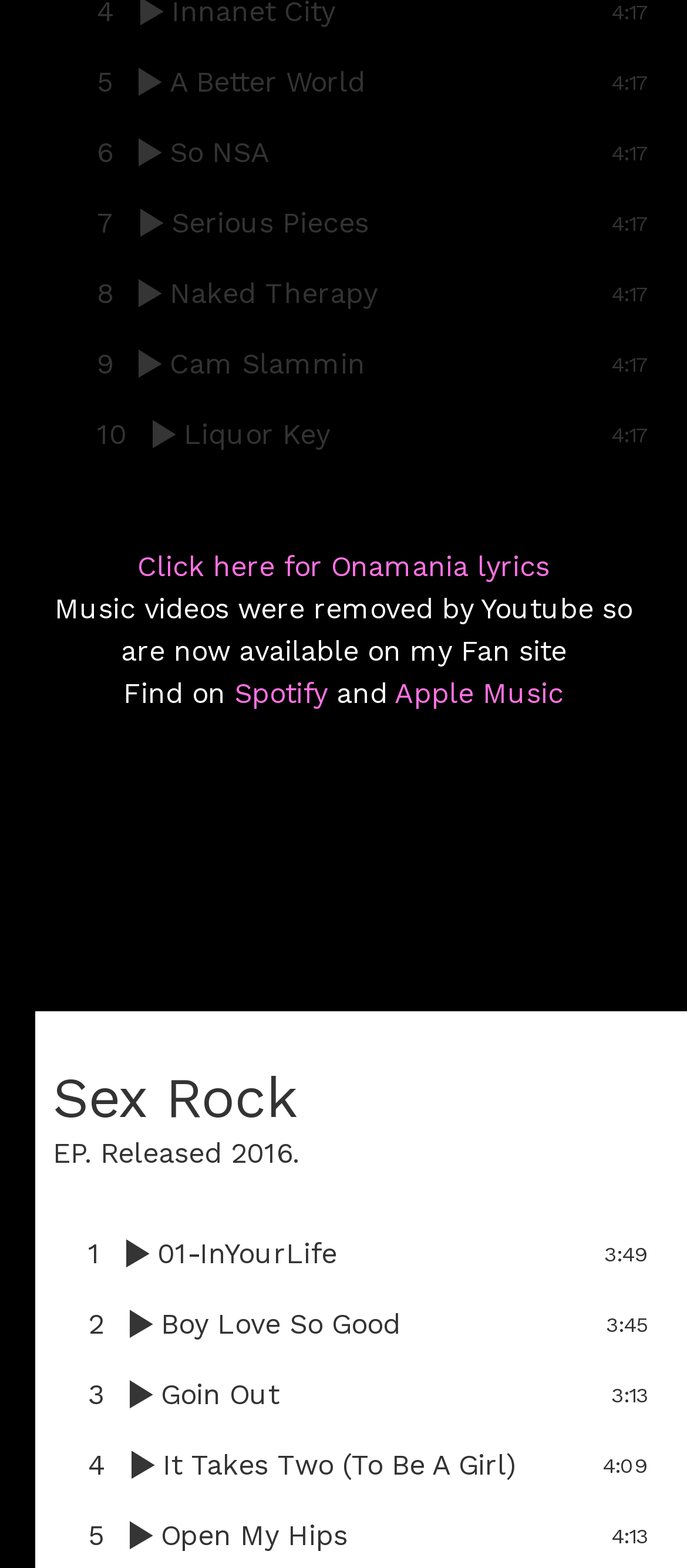Analyze the image and give a detailed response to the question:
What is the duration of the song '01-InYourLife'?

I found the answer by looking at the link element with the text '1 01-InYourLife 3:49' which indicates that the duration of the song '01-InYourLife' is 3:49.